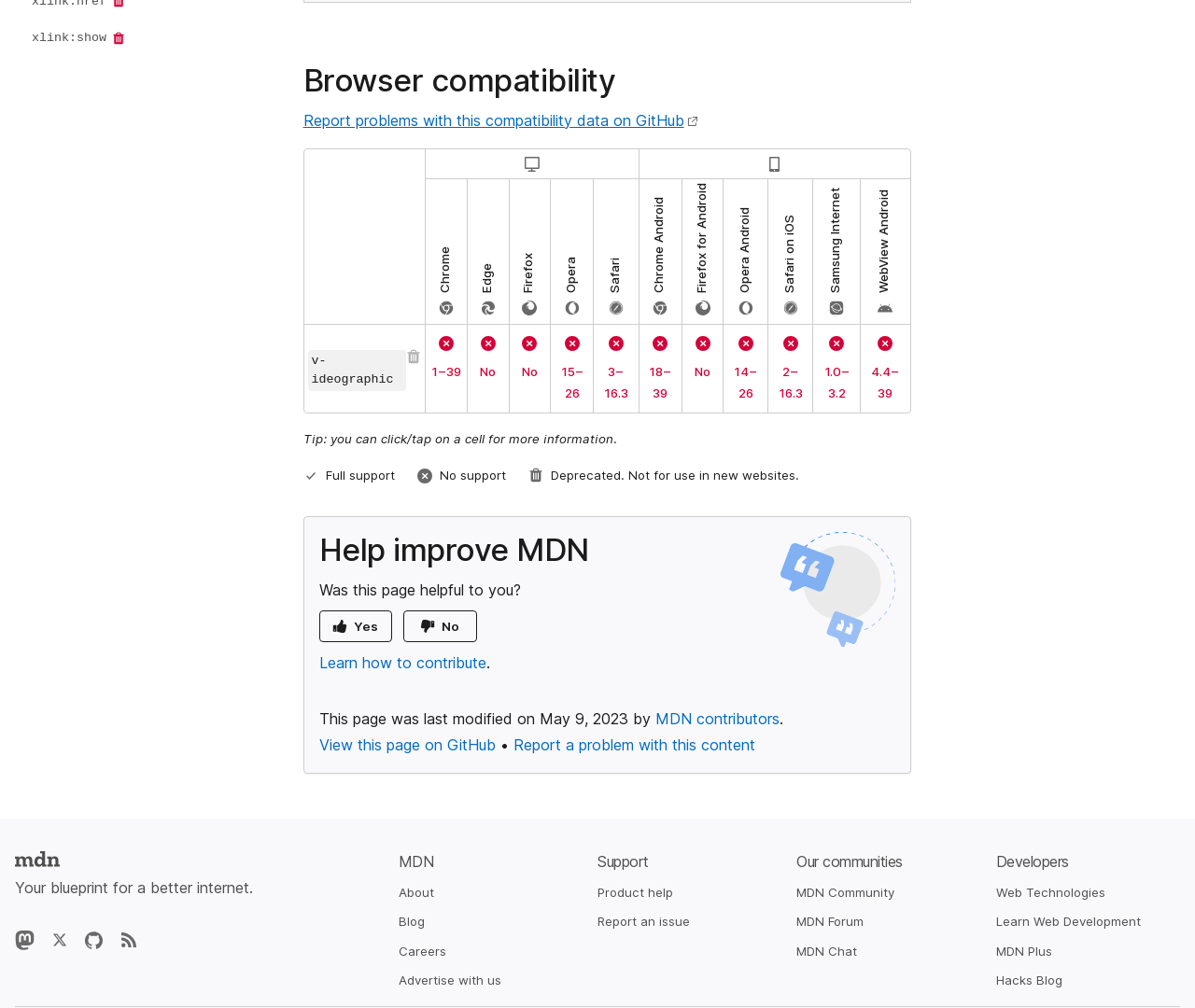Provide a brief response to the question below using one word or phrase:
What is the text of the heading?

Browser compatibility